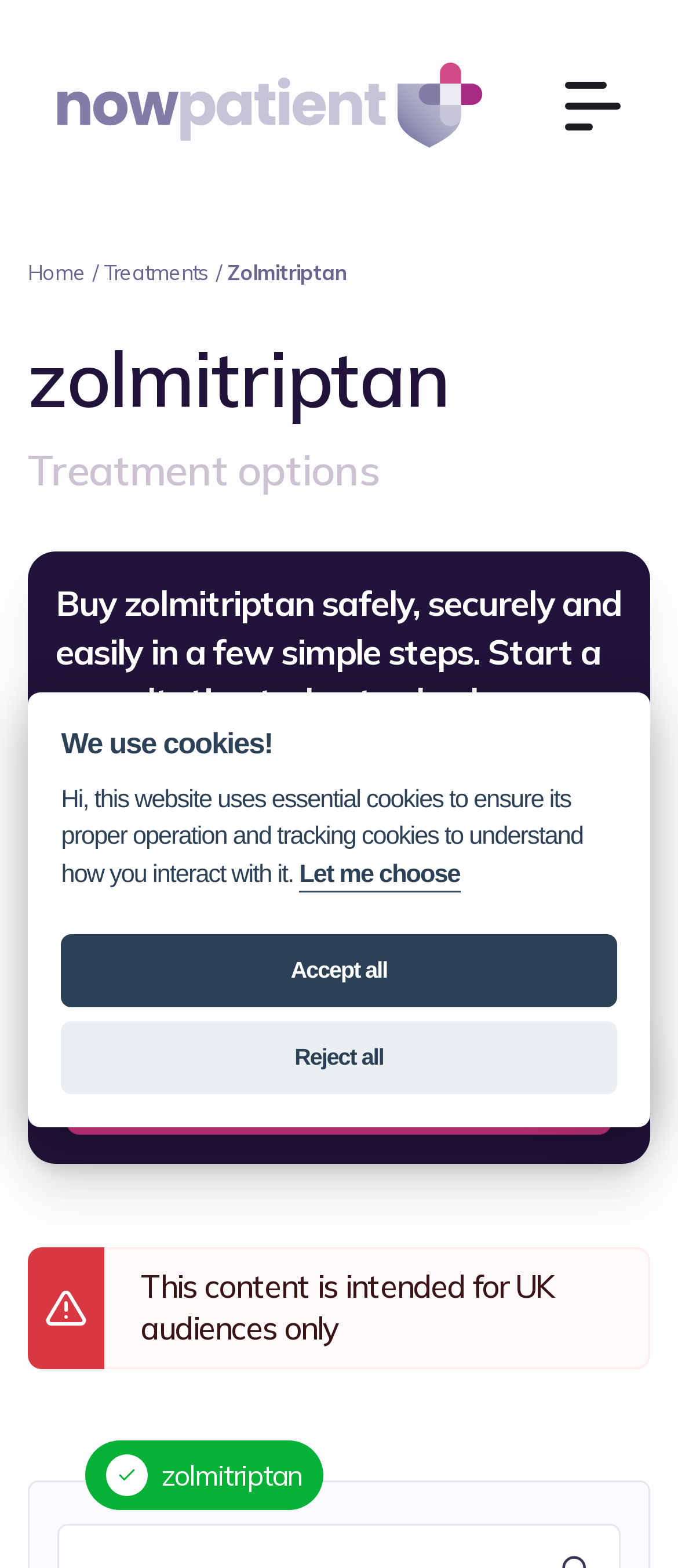What is the medication being consulted for?
Look at the webpage screenshot and answer the question with a detailed explanation.

Based on the webpage content, specifically the StaticText element with the text 'Buy zolmitriptan safely, securely and easily in a few simple steps. Start a consultation today to check your eligibility with a prescribing clinician, at no cost to you.', it is clear that the medication being consulted for is to treat migraines.